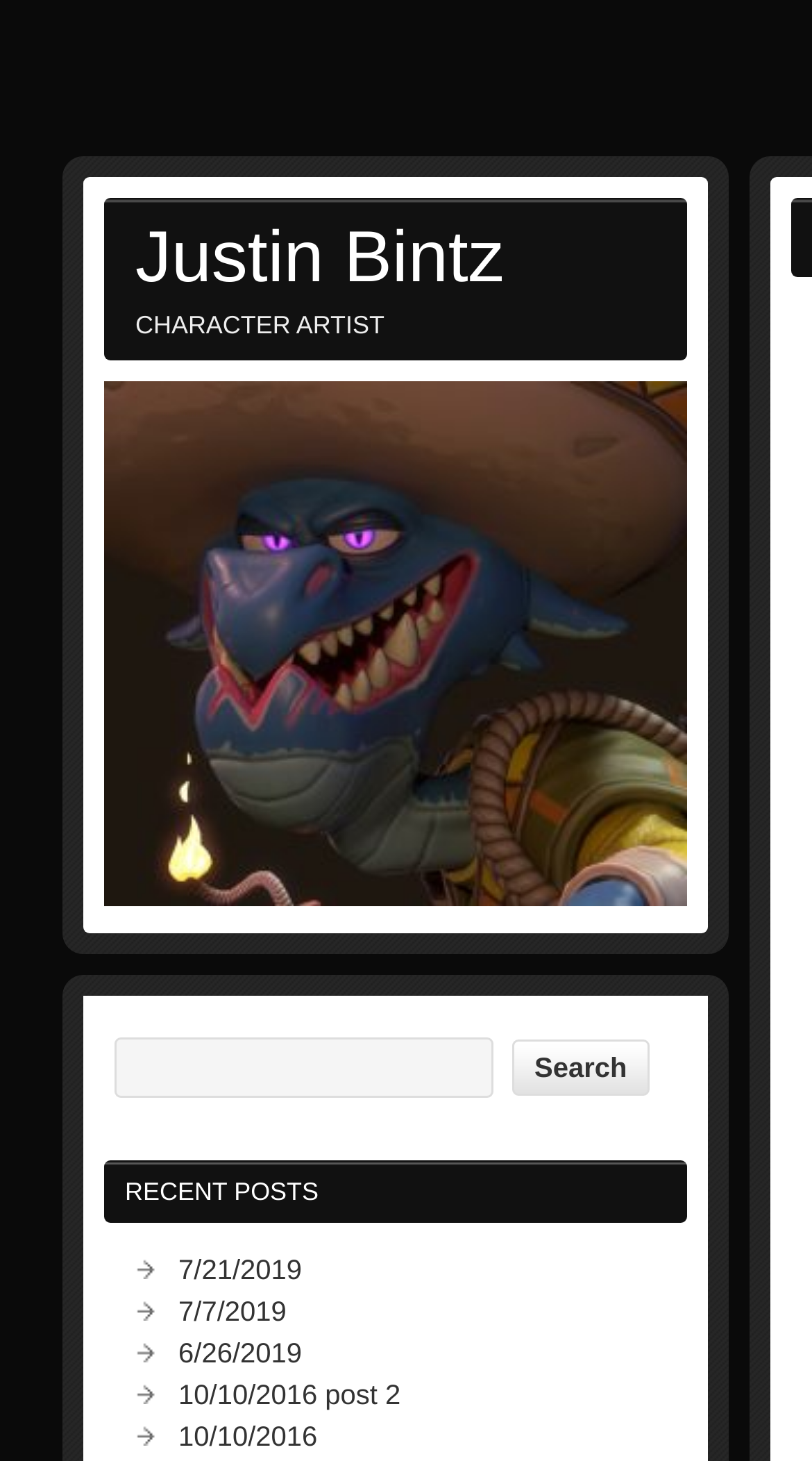Provide a one-word or brief phrase answer to the question:
What is the purpose of the textbox?

Search